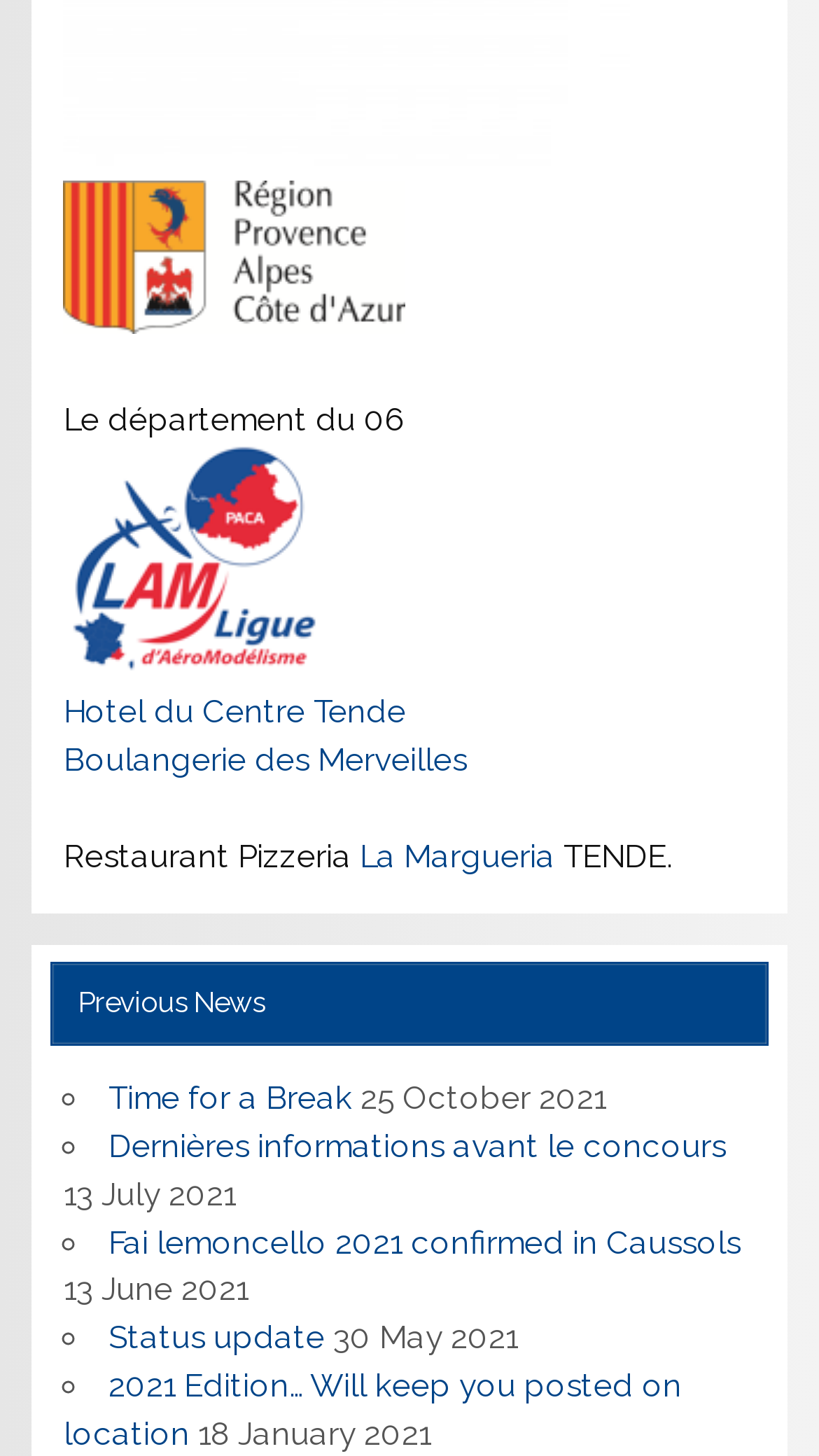Please provide the bounding box coordinates for the element that needs to be clicked to perform the instruction: "Check the news about Time for a Break". The coordinates must consist of four float numbers between 0 and 1, formatted as [left, top, right, bottom].

[0.132, 0.742, 0.43, 0.768]